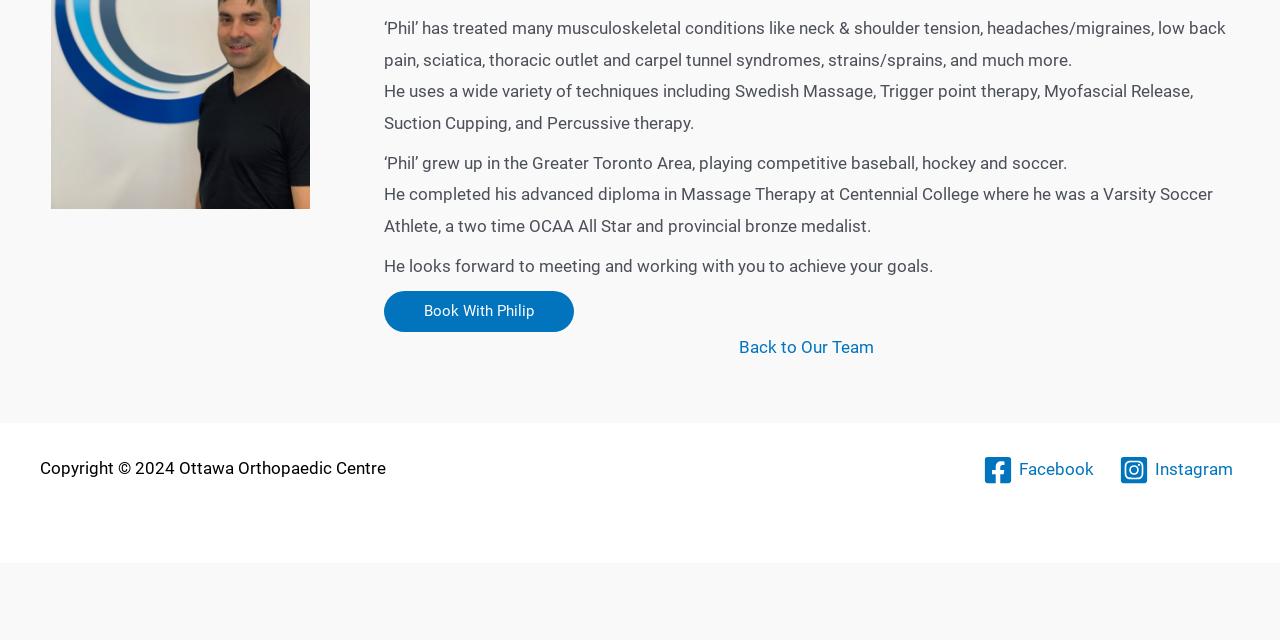Locate the bounding box for the described UI element: "Instagram". Ensure the coordinates are four float numbers between 0 and 1, formatted as [left, top, right, bottom].

[0.869, 0.71, 0.969, 0.757]